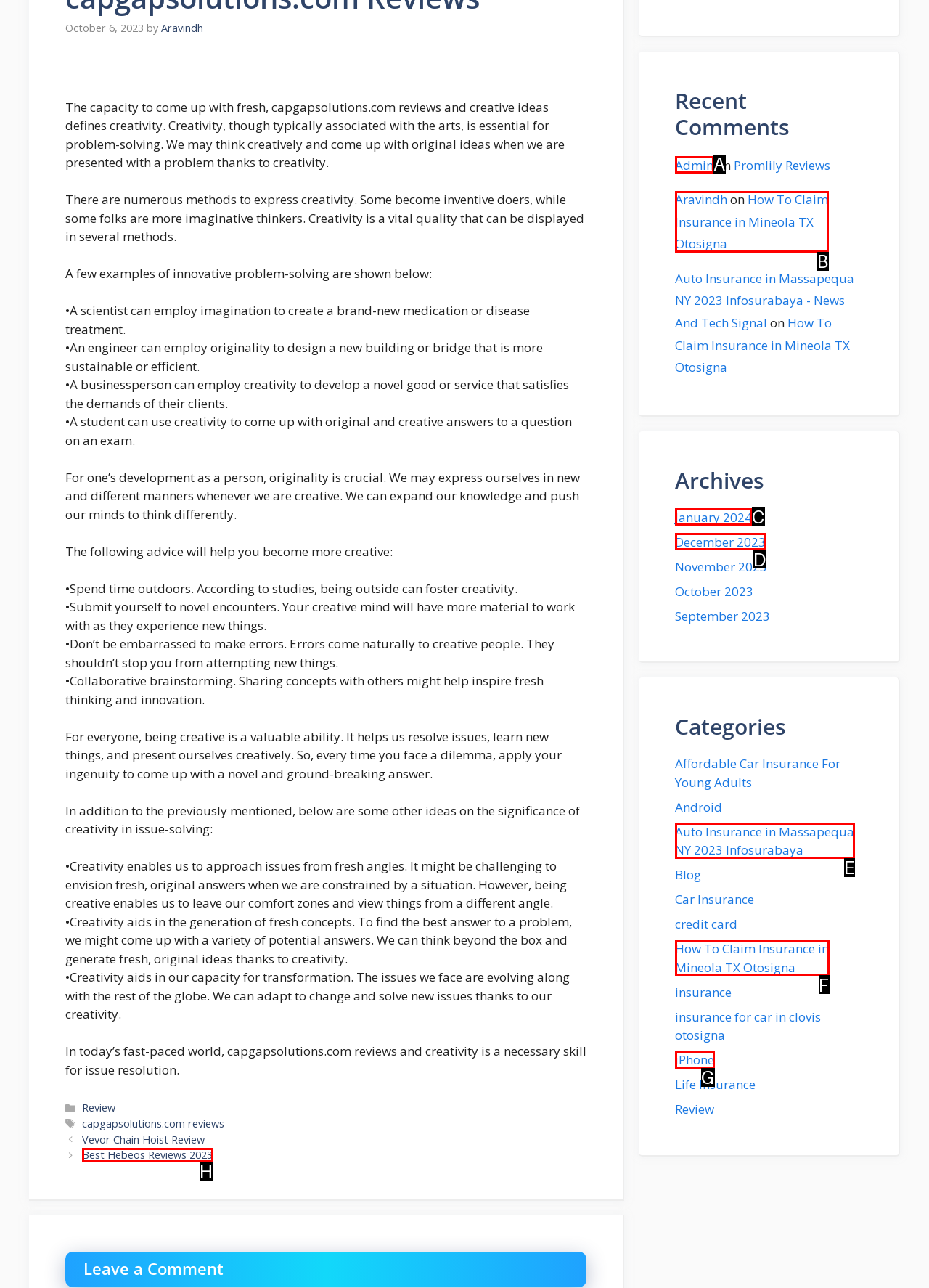Select the letter from the given choices that aligns best with the description: Best Hebeos Reviews 2023. Reply with the specific letter only.

H